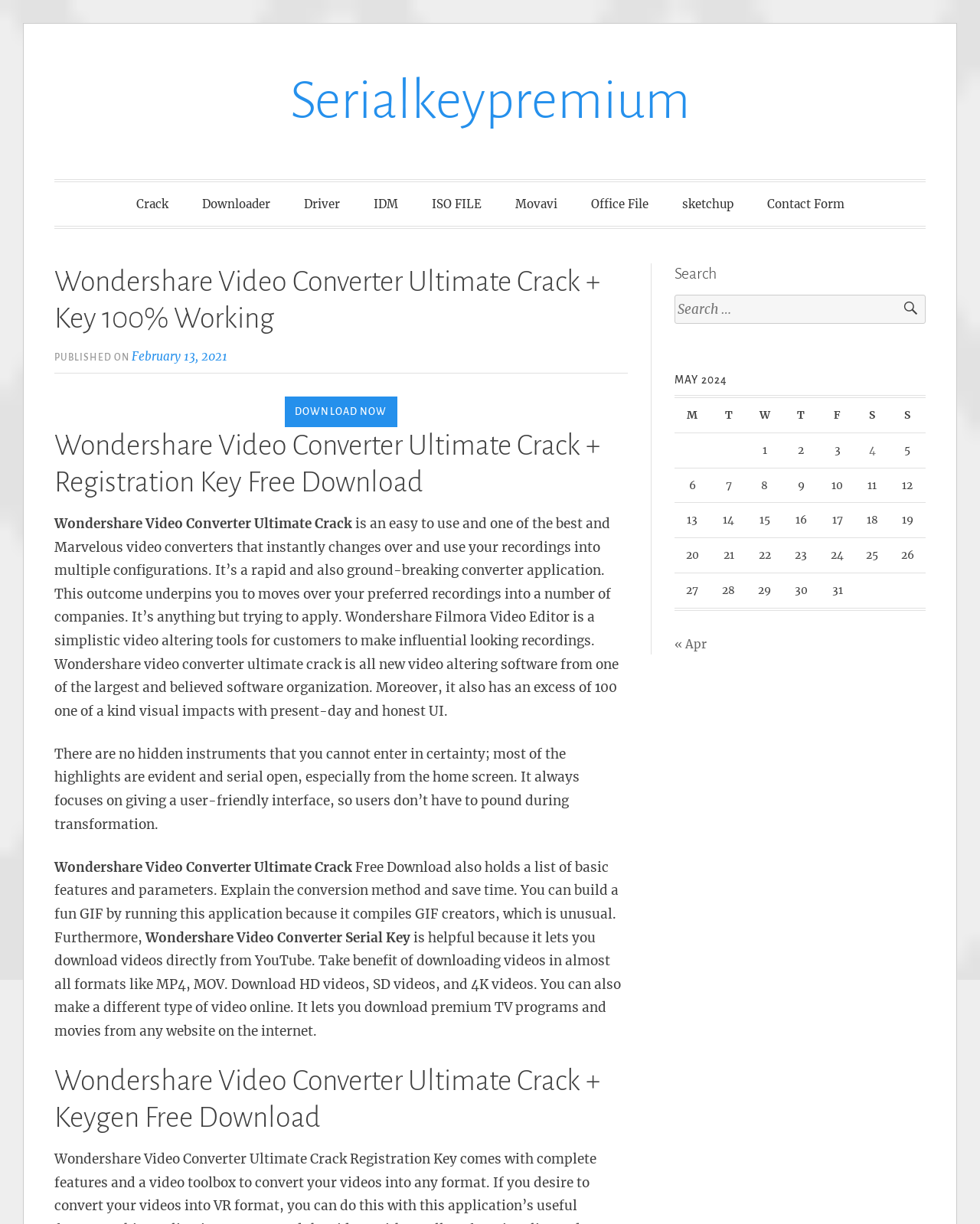Please find the bounding box coordinates of the element's region to be clicked to carry out this instruction: "Click the 'Serialkeypremium' link".

[0.296, 0.059, 0.704, 0.106]